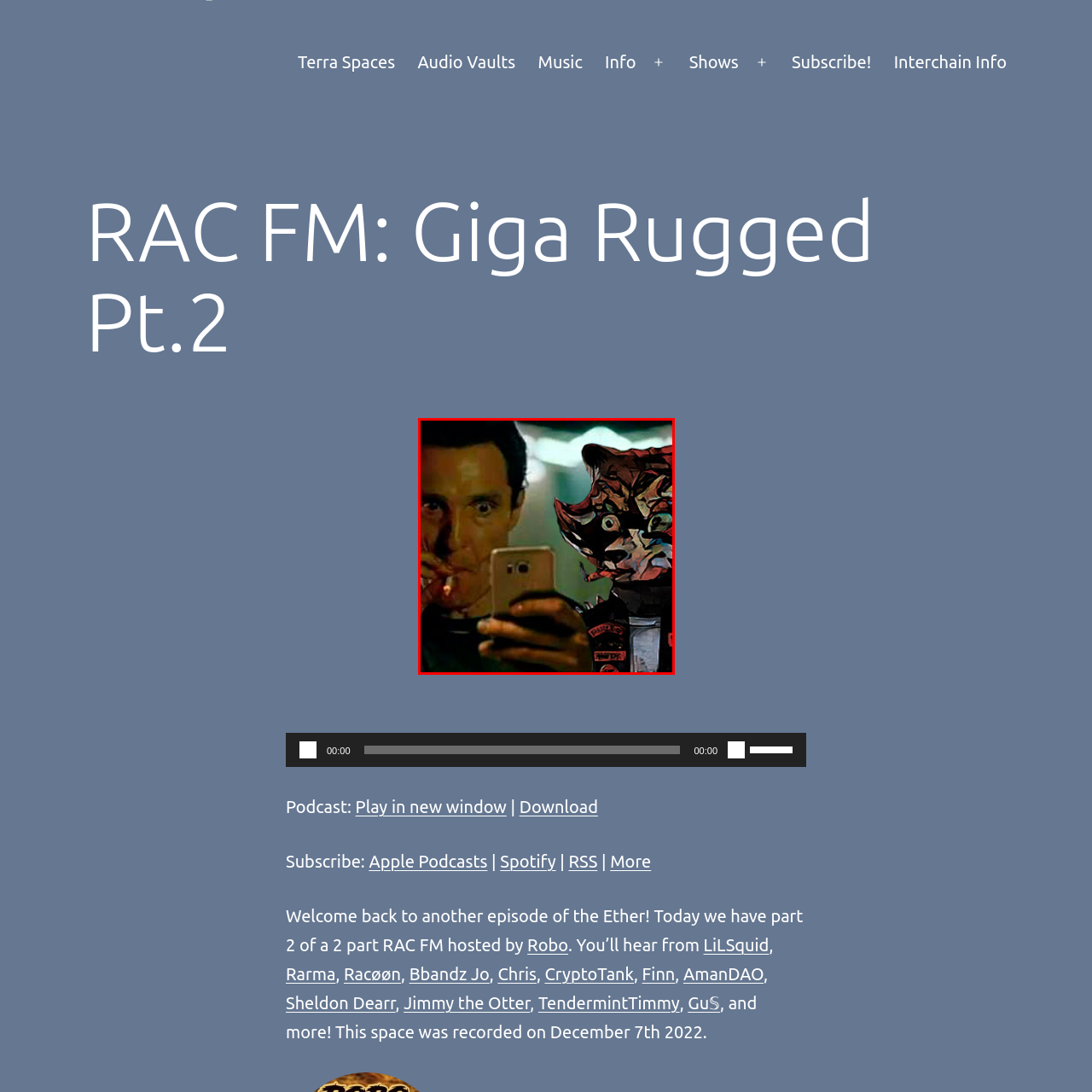Observe the image inside the red bounding box and answer briefly using a single word or phrase: What is the man looking at intently?

Smartphone